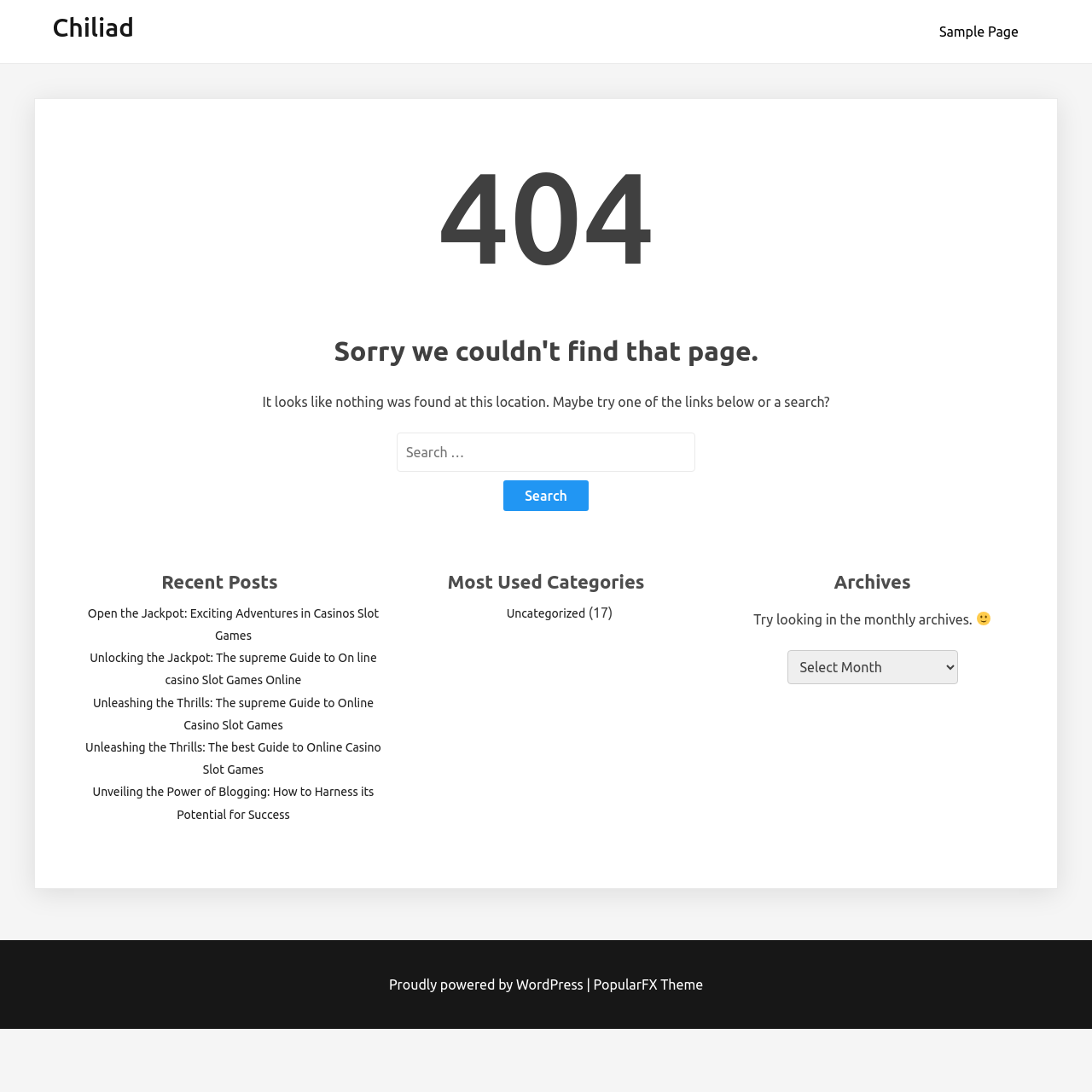Give a one-word or short phrase answer to this question: 
What is the error code on this page?

404